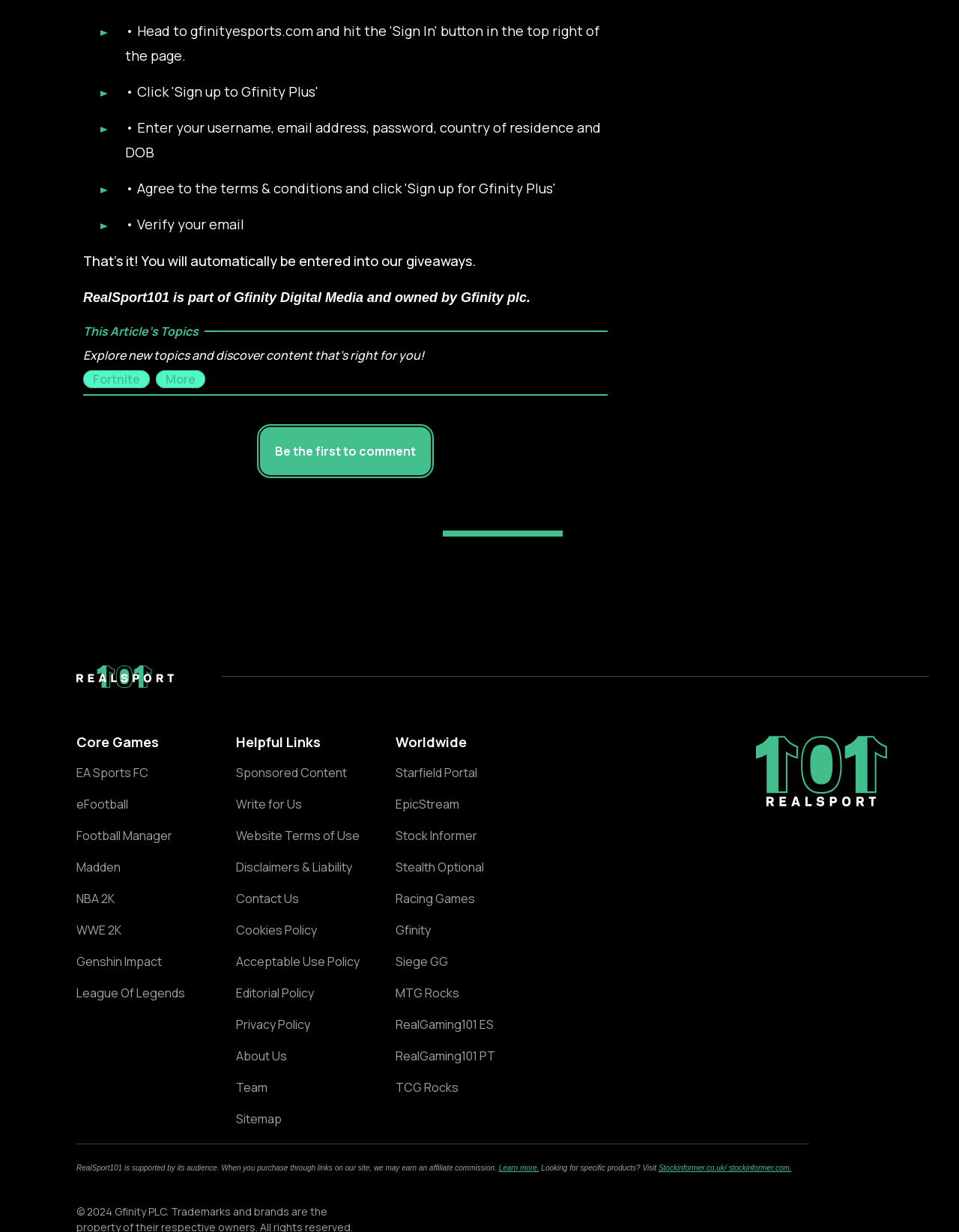Identify the bounding box for the described UI element: "More".

[0.162, 0.183, 0.214, 0.198]